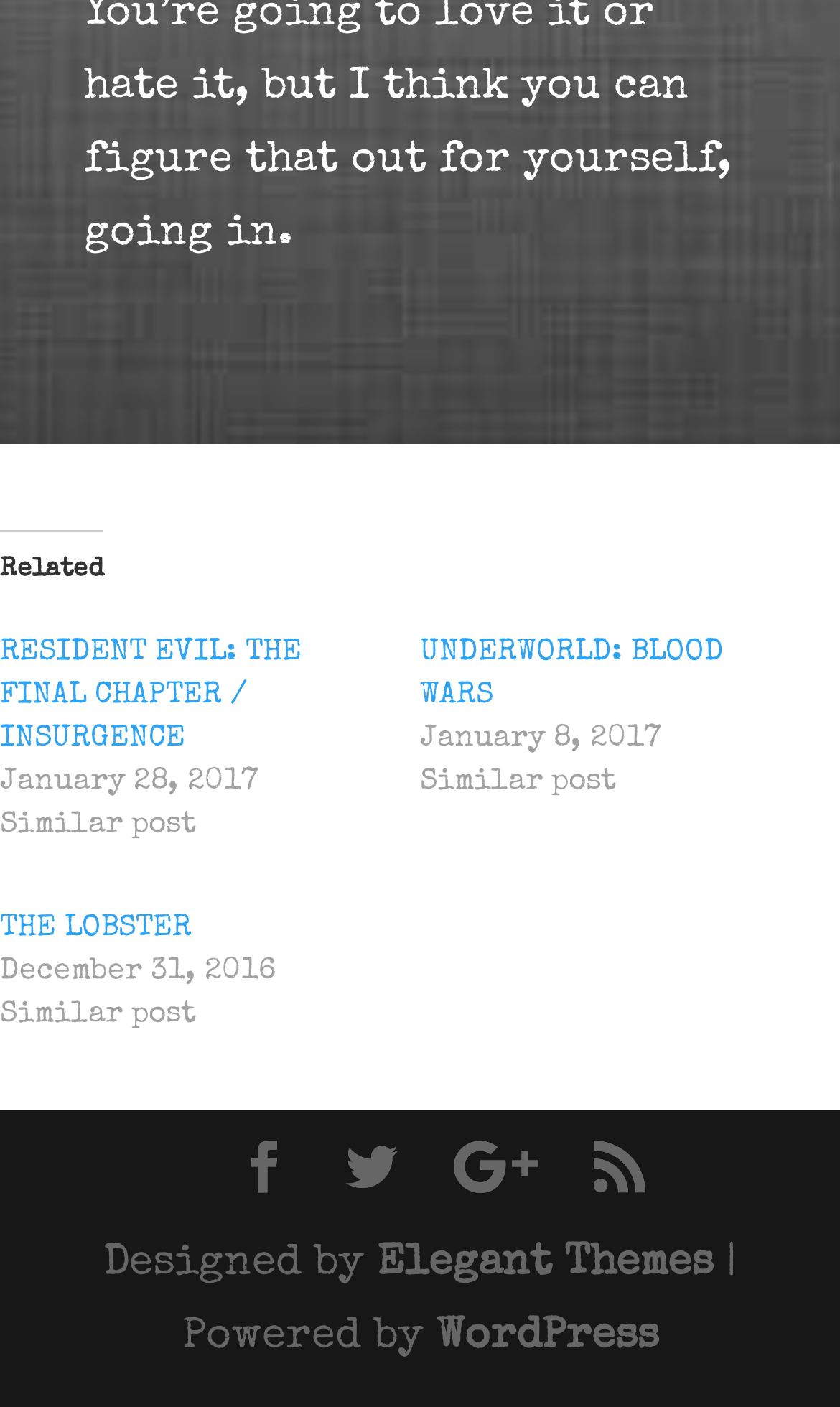What is the theme provider of the website?
Refer to the image and answer the question using a single word or phrase.

Elegant Themes